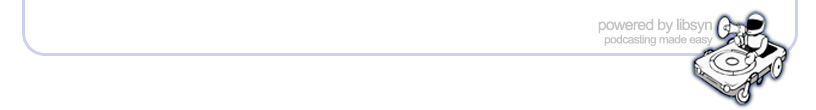What is the cartoon character operating?
We need a detailed and exhaustive answer to the question. Please elaborate.

The caption describes a 'distinctive graphic' that illustrates a playful cartoon character operating a vintage turntable, symbolizing the creative and auditory nature of podcasting.